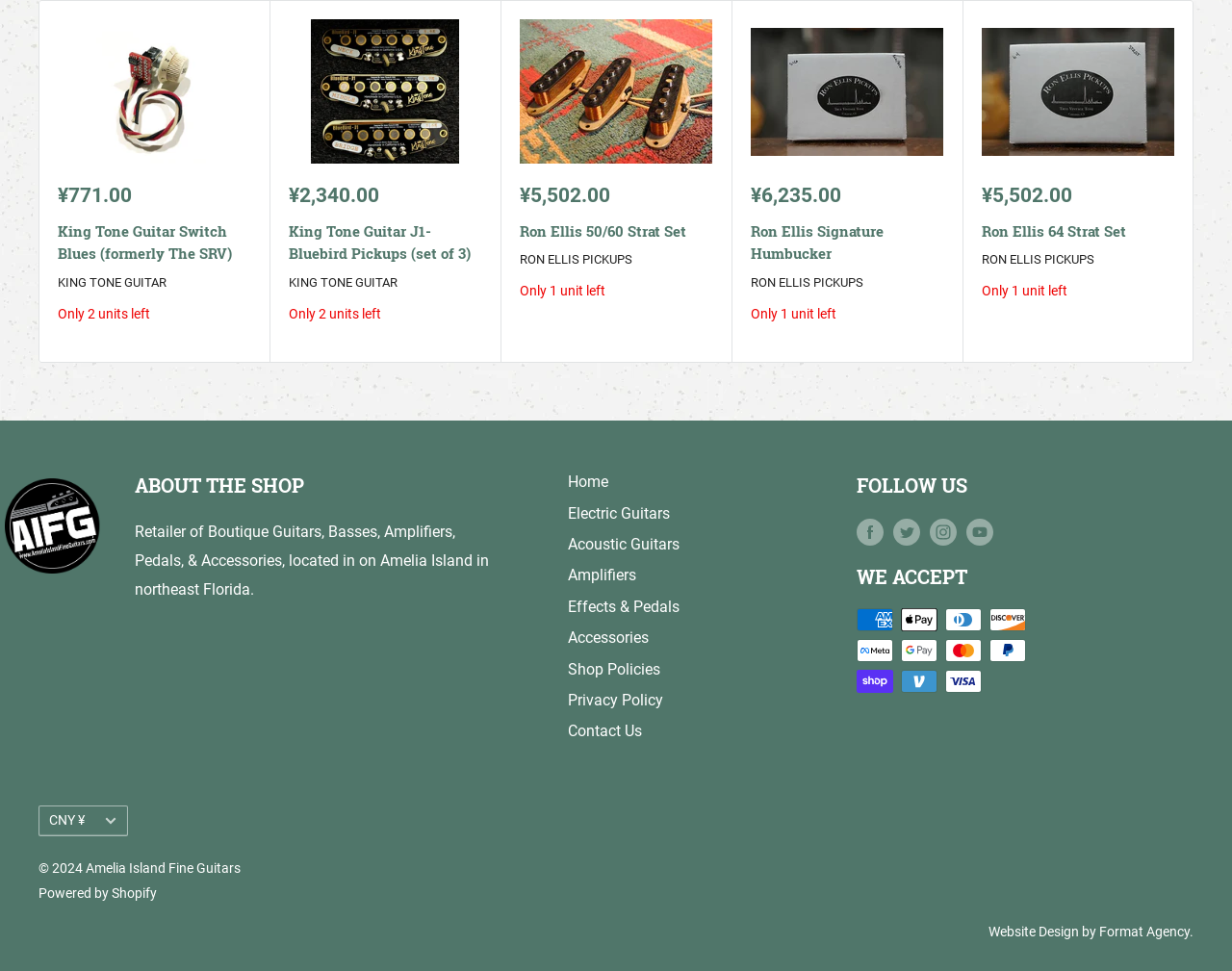What social media platforms can you follow the shop on?
Please answer the question as detailed as possible.

I found the social media platforms by looking at the 'FOLLOW US' section, which shows links to Facebook, Twitter, Instagram, and YouTube.